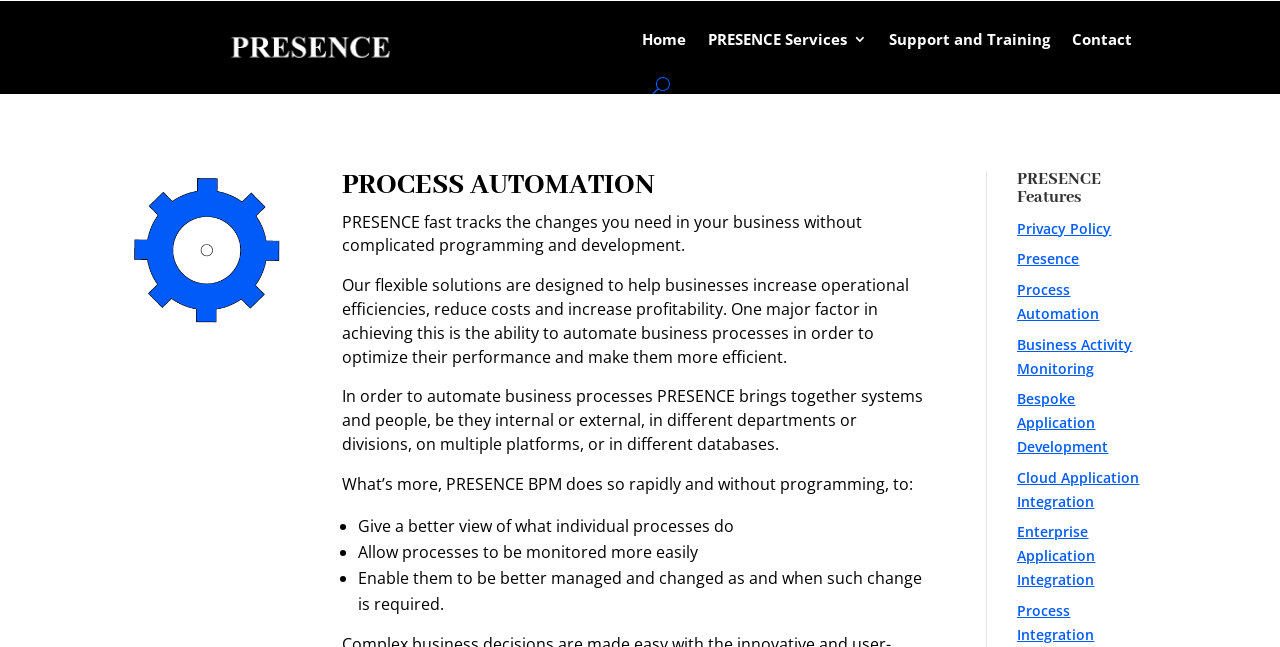Determine the coordinates of the bounding box for the clickable area needed to execute this instruction: "Click the Home link".

[0.502, 0.002, 0.536, 0.119]